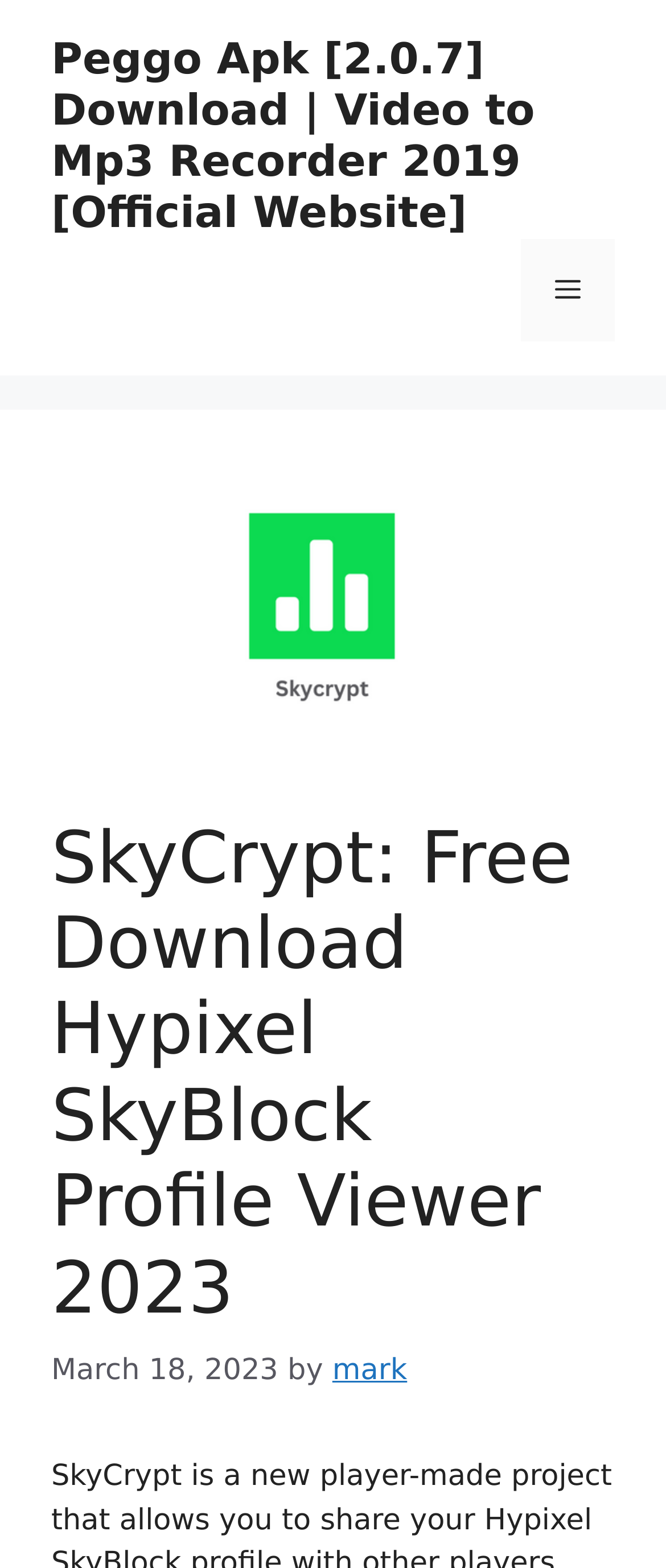Please give a short response to the question using one word or a phrase:
What is the purpose of the SkyCrypt project?

Share Hypixel SkyBlock profile